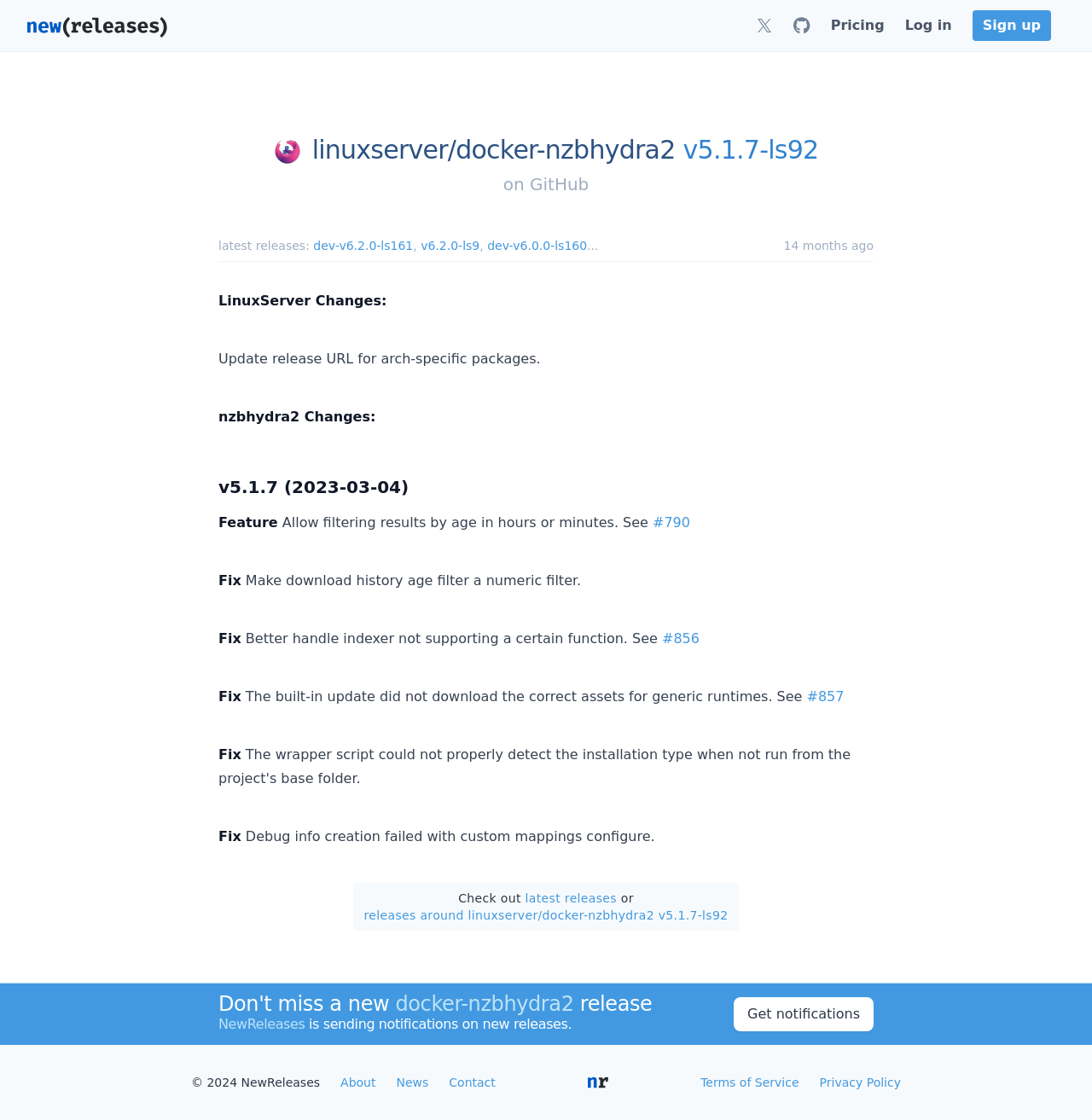Determine the bounding box coordinates for the region that must be clicked to execute the following instruction: "go to home page".

None